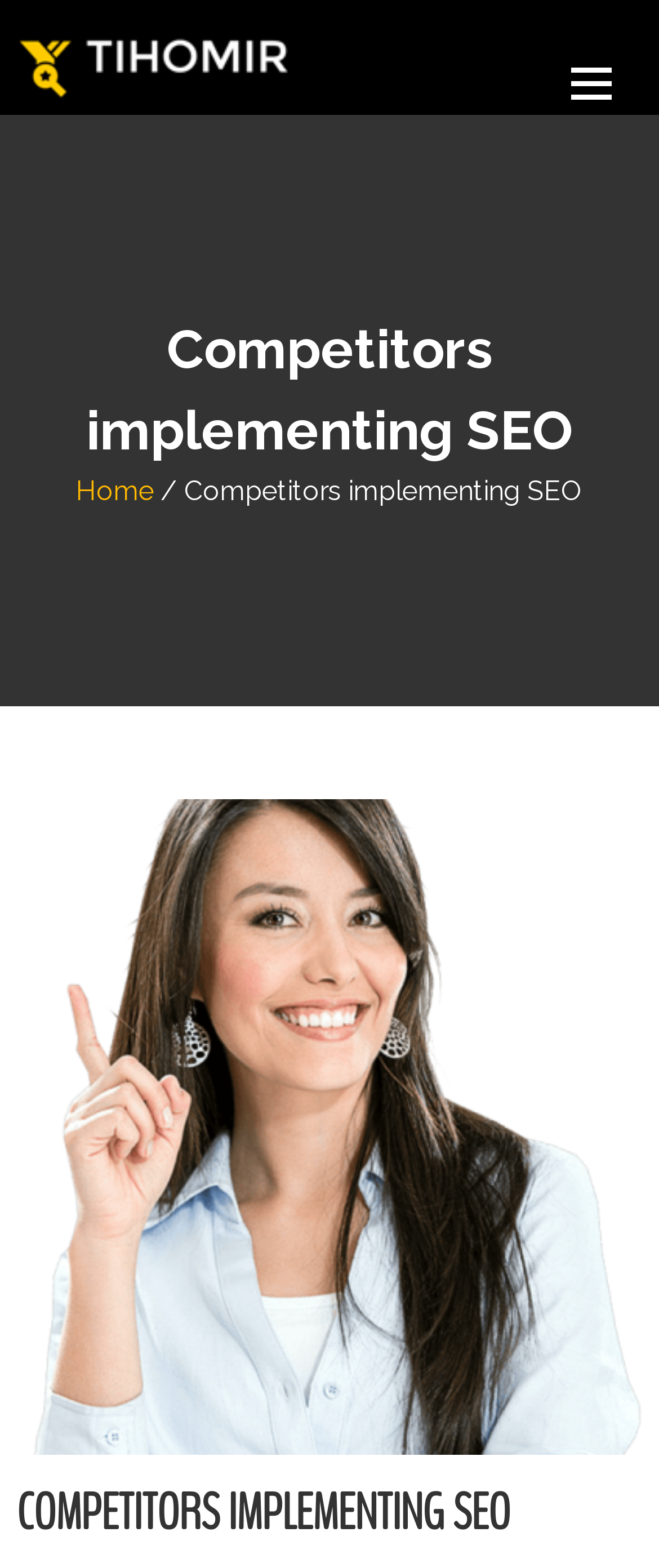What is the tone of the webpage?
Examine the image and give a concise answer in one word or a short phrase.

Professional